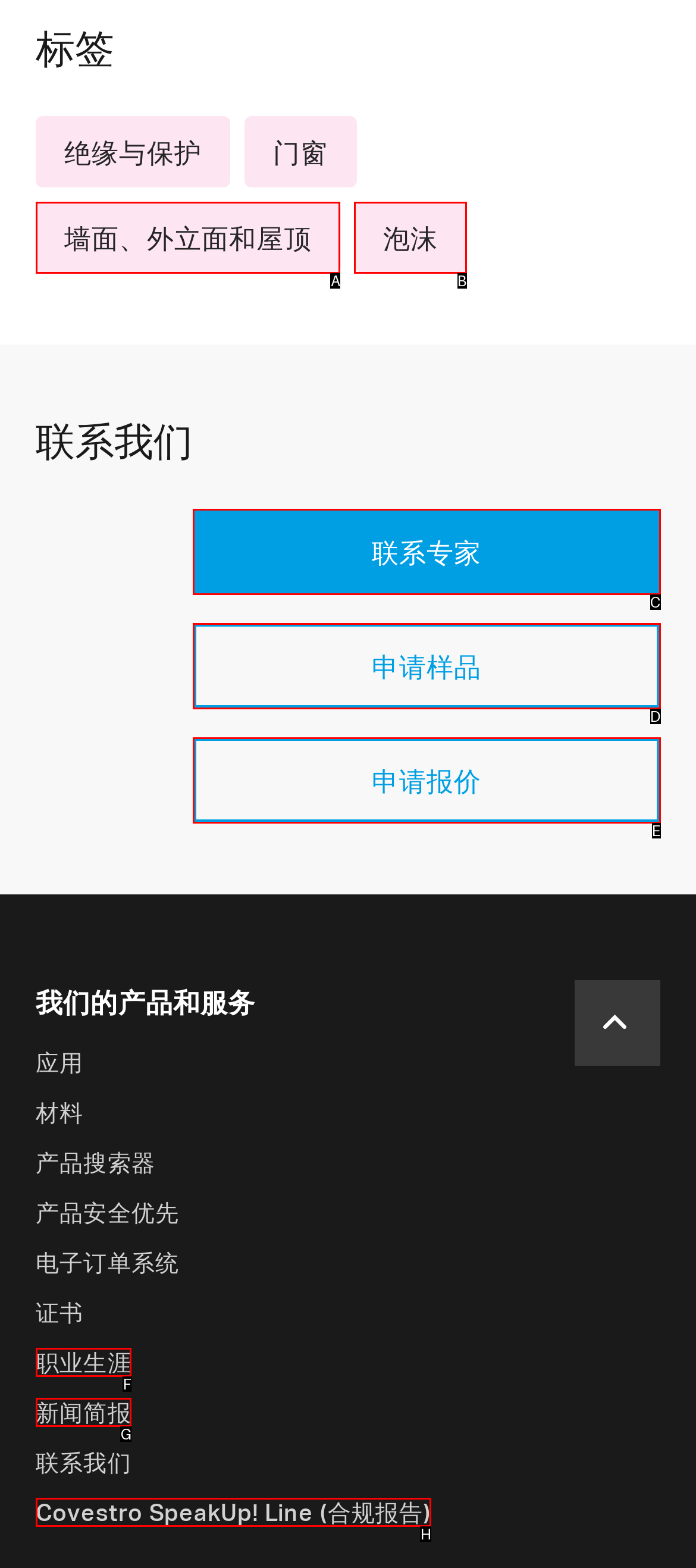Choose the letter of the UI element that aligns with the following description: Covestro SpeakUp! Line (合规报告)
State your answer as the letter from the listed options.

H